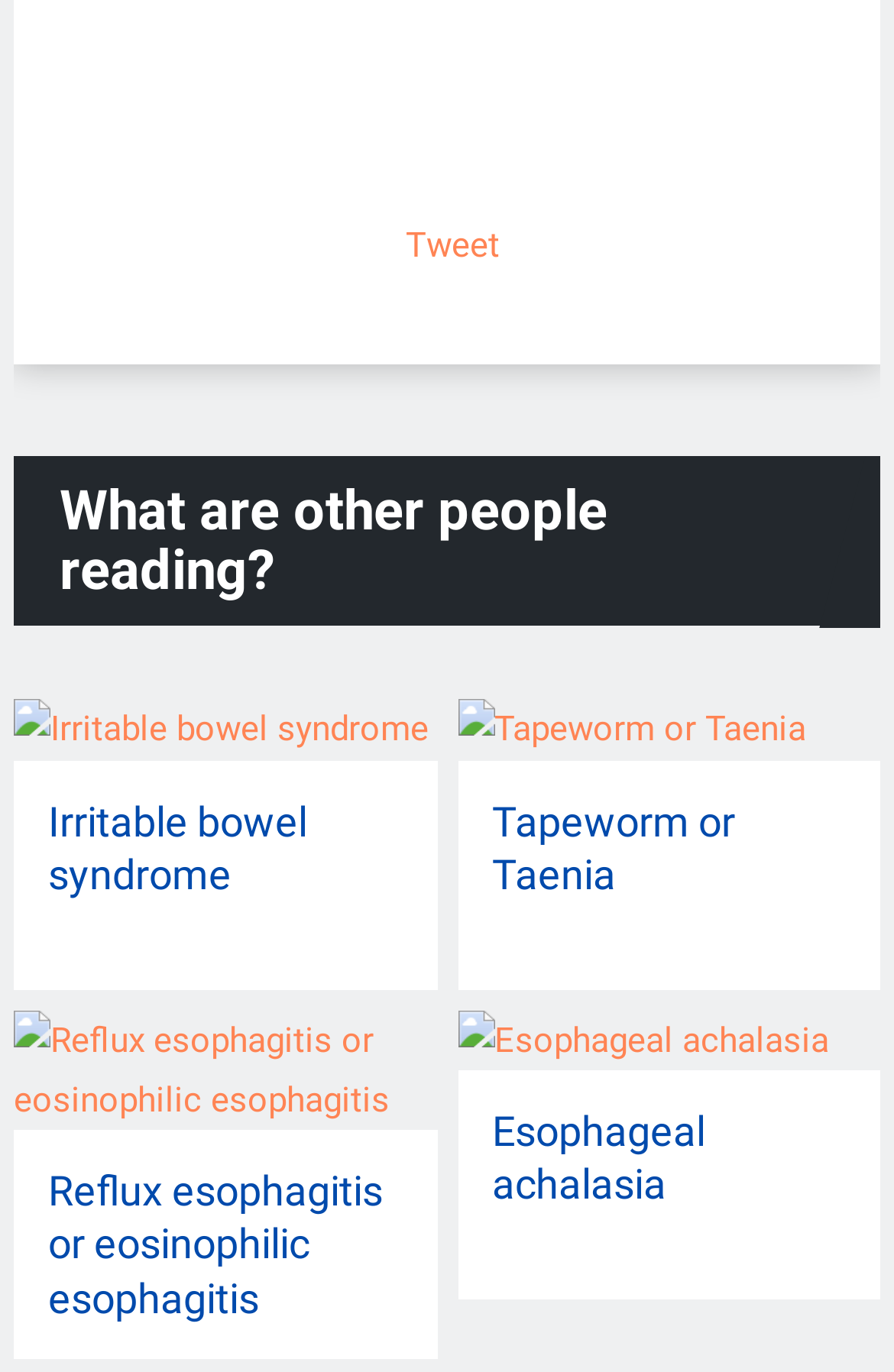Determine the bounding box for the HTML element described here: "name="submit" value="Publish"". The coordinates should be given as [left, top, right, bottom] with each number being a float between 0 and 1.

[0.092, 0.075, 0.348, 0.142]